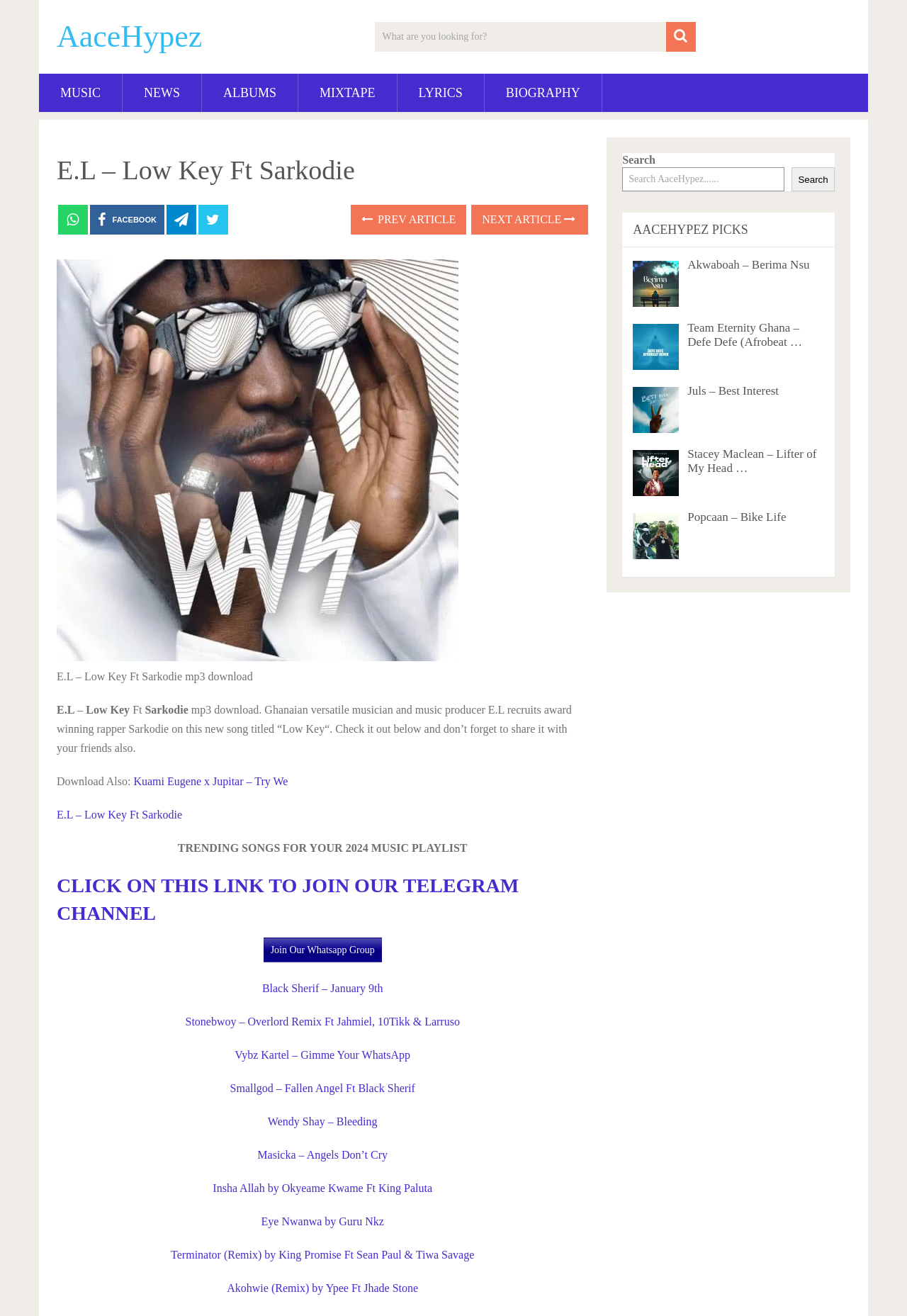How many trending songs are listed?
Give a detailed response to the question by analyzing the screenshot.

The trending songs are listed in the bottom section of the webpage, where there are ten links to different songs. I counted the number of links to get the answer.